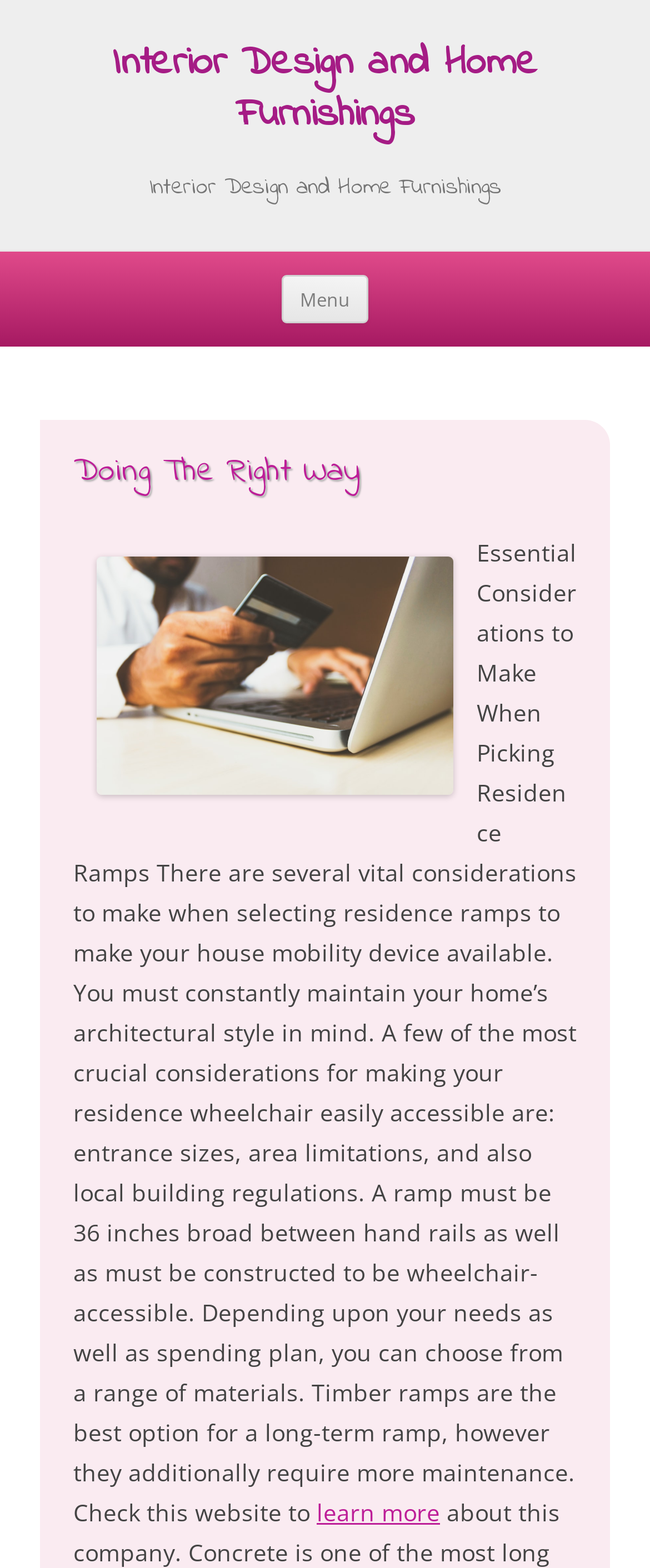What is the recommended width of a ramp?
Make sure to answer the question with a detailed and comprehensive explanation.

The article states that a ramp must be 36 inches wide between handrails to be wheelchair-accessible, which is one of the crucial considerations for making a residence wheelchair accessible.